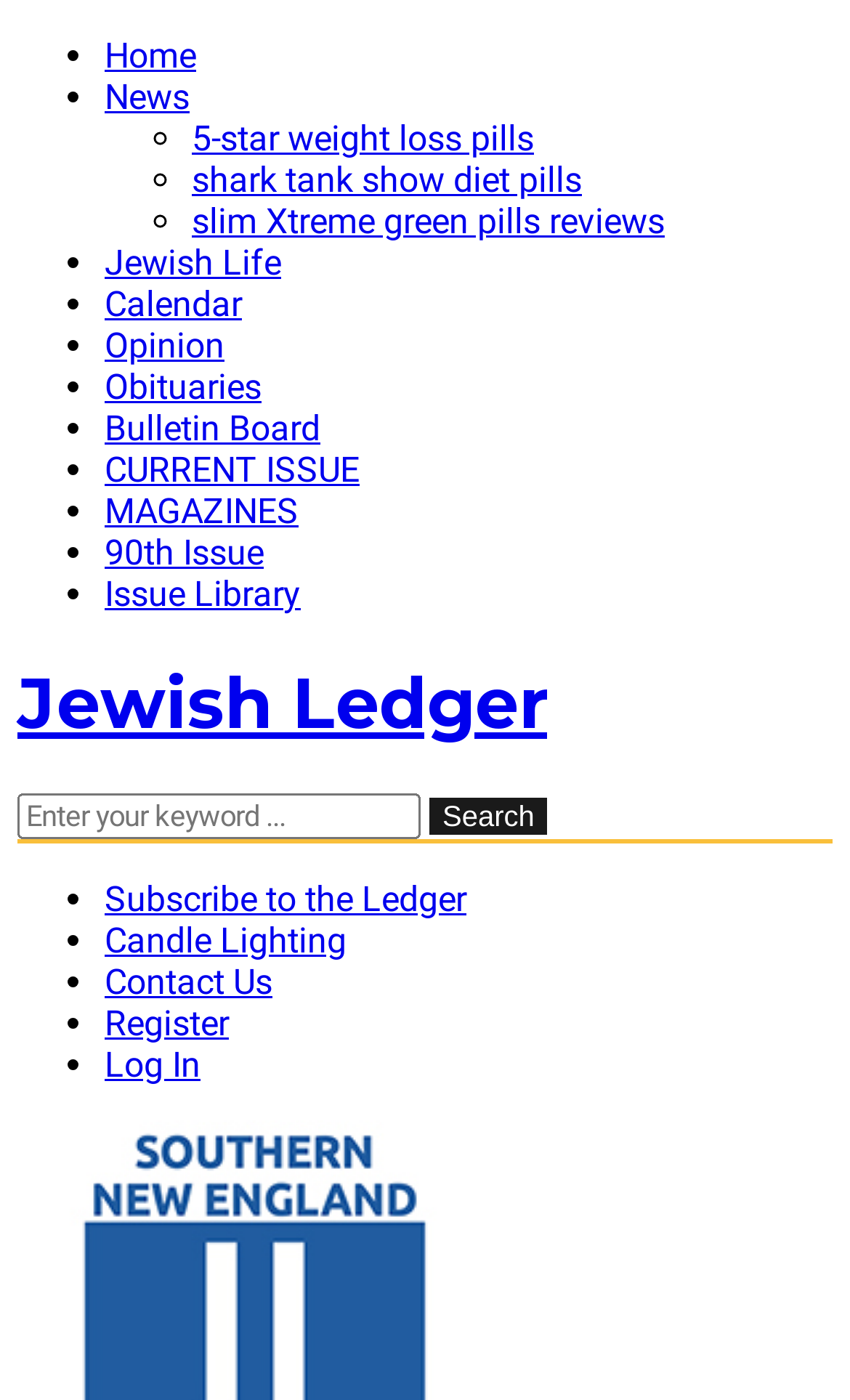Please provide a brief answer to the following inquiry using a single word or phrase:
What type of content is available on this website?

News and articles